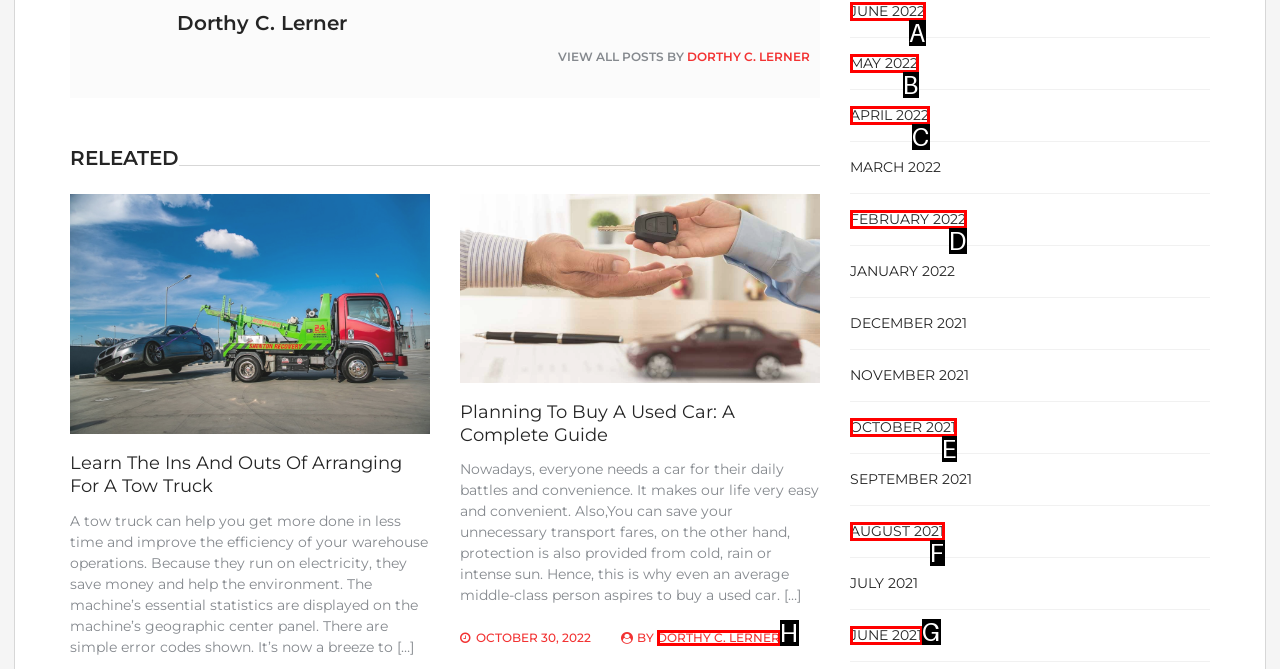Based on the element description: April 2022, choose the HTML element that matches best. Provide the letter of your selected option.

C